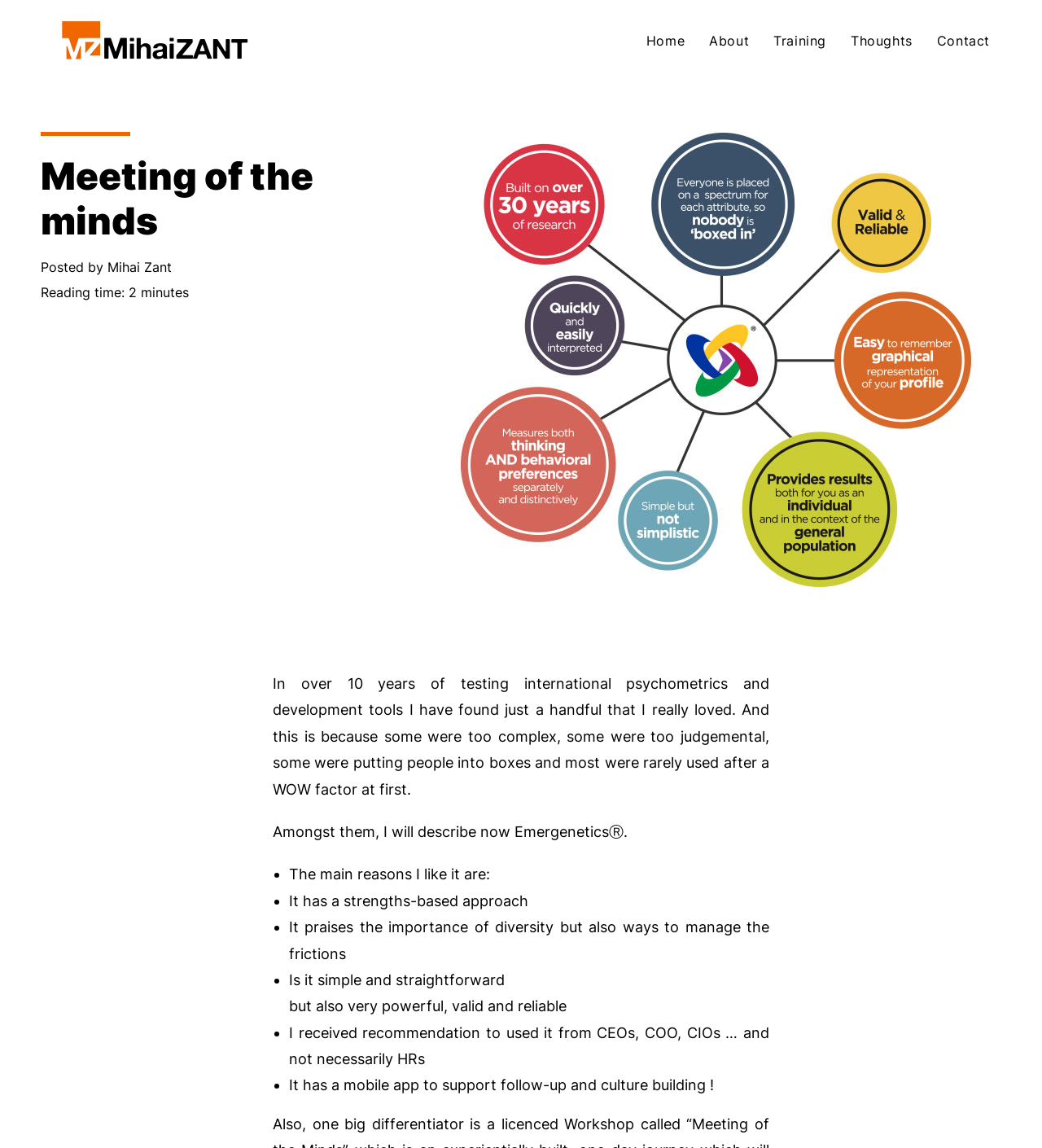What is the strengths-based approach mentioned in the article?
Using the information from the image, give a concise answer in one word or a short phrase.

It praises diversity